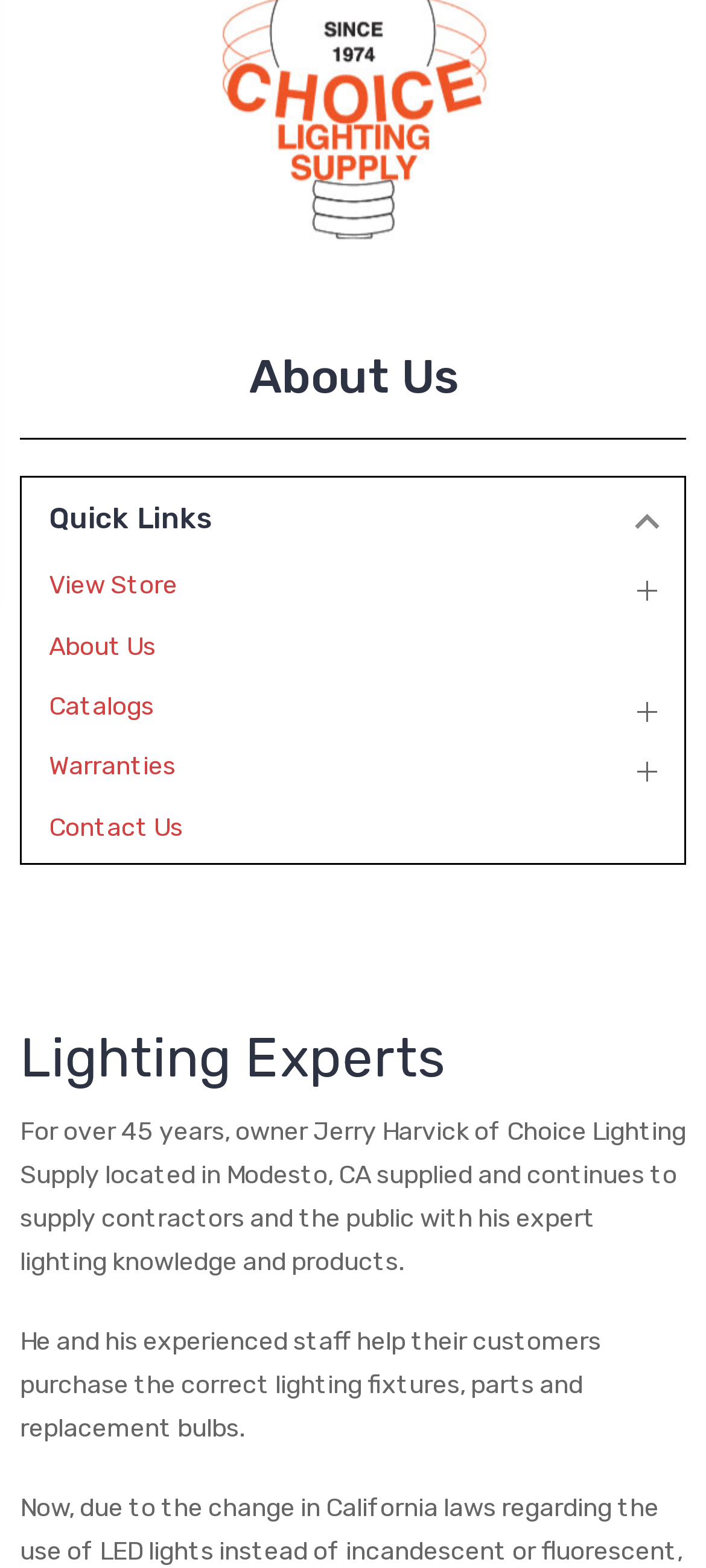Find the bounding box coordinates for the HTML element described as: "Contact Us". The coordinates should consist of four float values between 0 and 1, i.e., [left, top, right, bottom].

[0.069, 0.518, 0.323, 0.539]